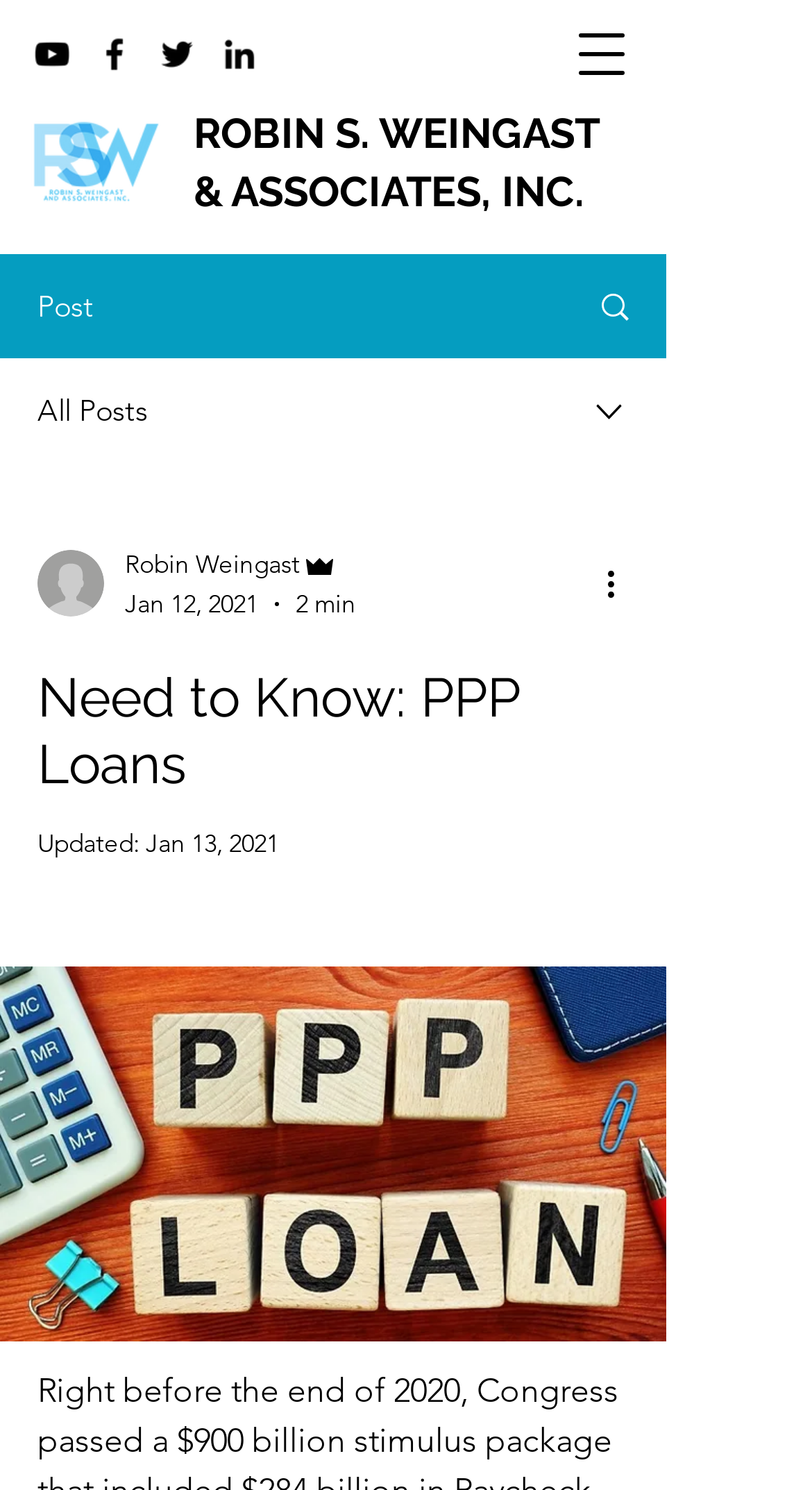Please find the bounding box coordinates of the element that must be clicked to perform the given instruction: "Share on facebook". The coordinates should be four float numbers from 0 to 1, i.e., [left, top, right, bottom].

[0.115, 0.022, 0.167, 0.05]